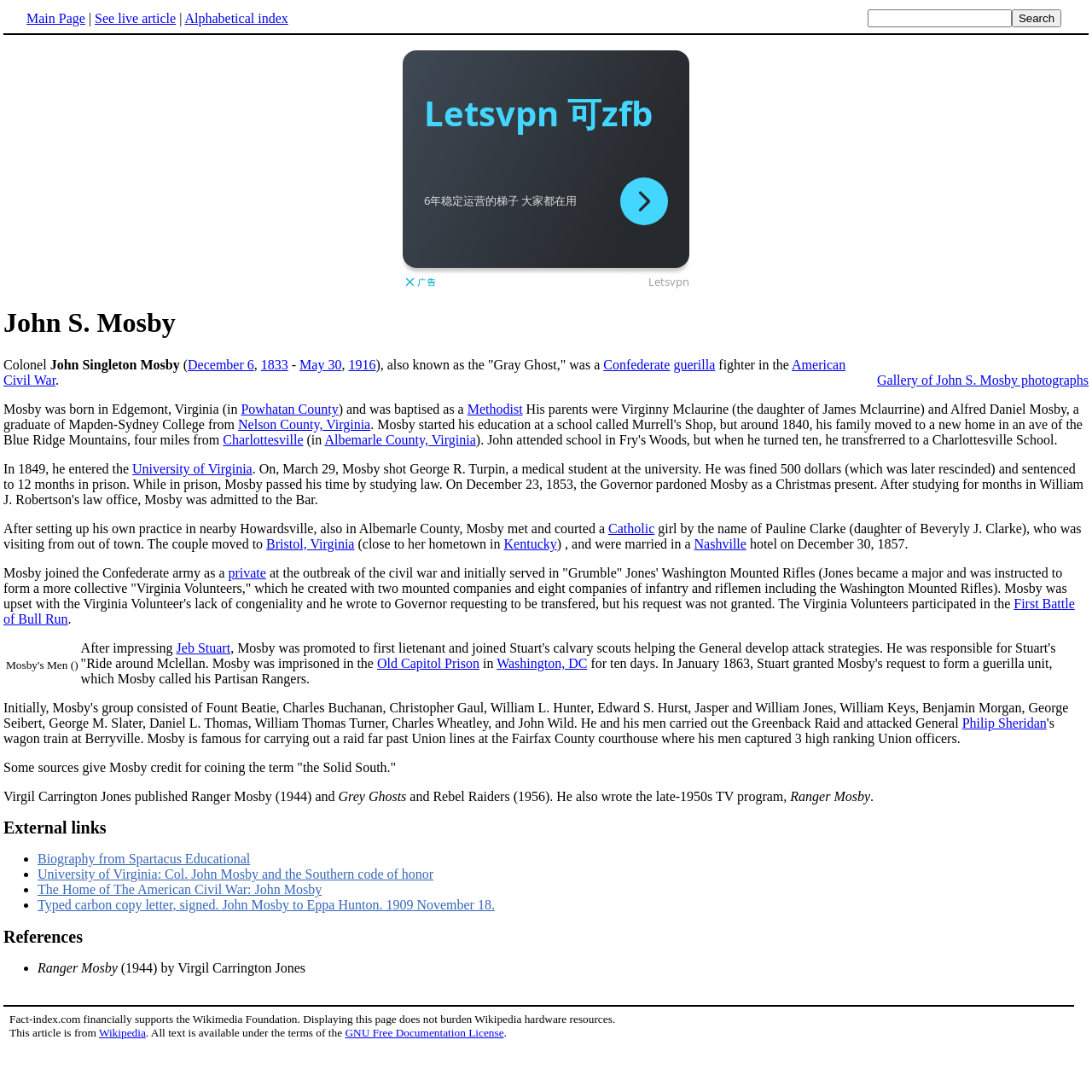Show the bounding box coordinates of the region that should be clicked to follow the instruction: "Check the biography from Spartacus Educational."

[0.034, 0.78, 0.229, 0.793]